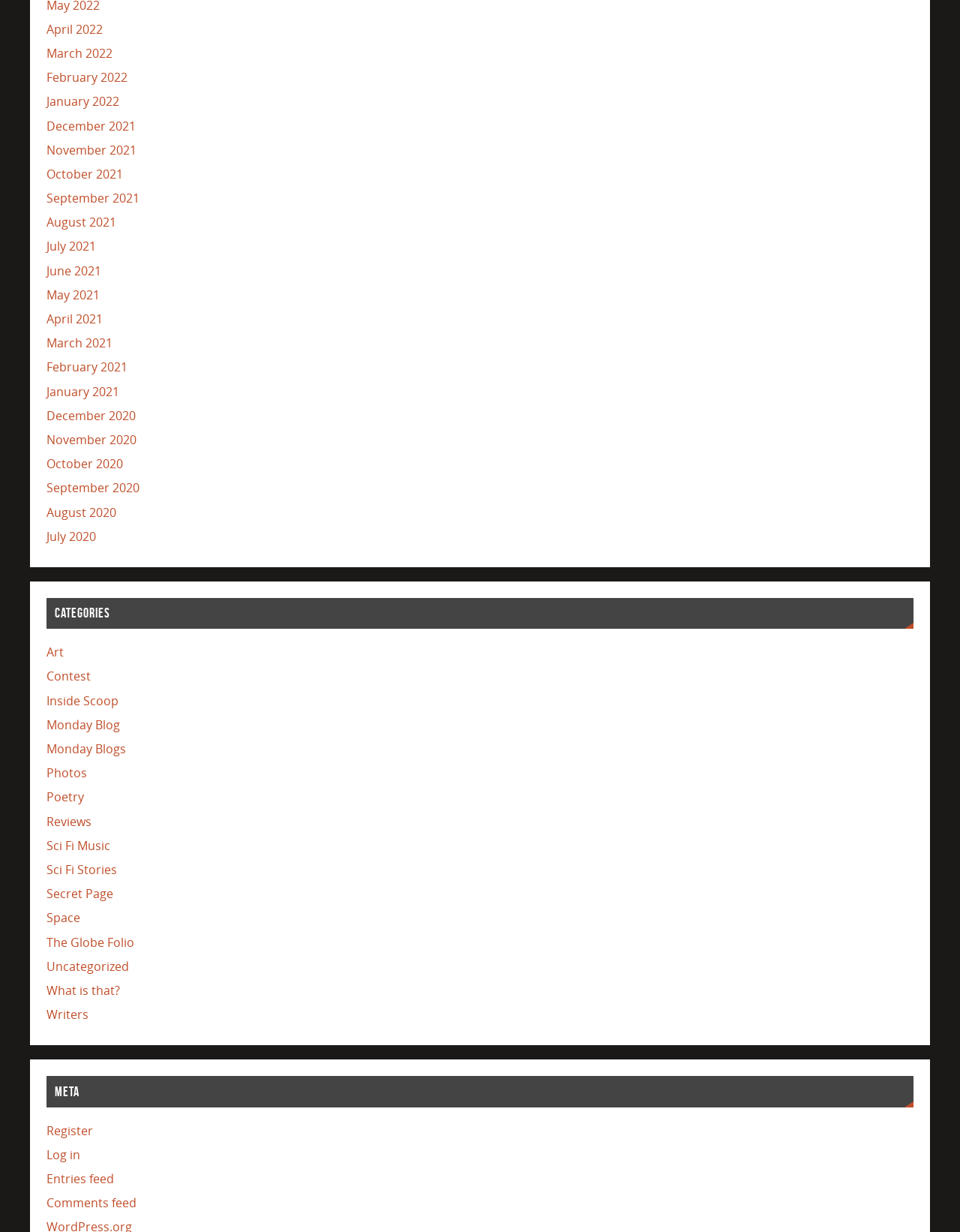Give a one-word or short phrase answer to the question: 
How many categories are listed?

18